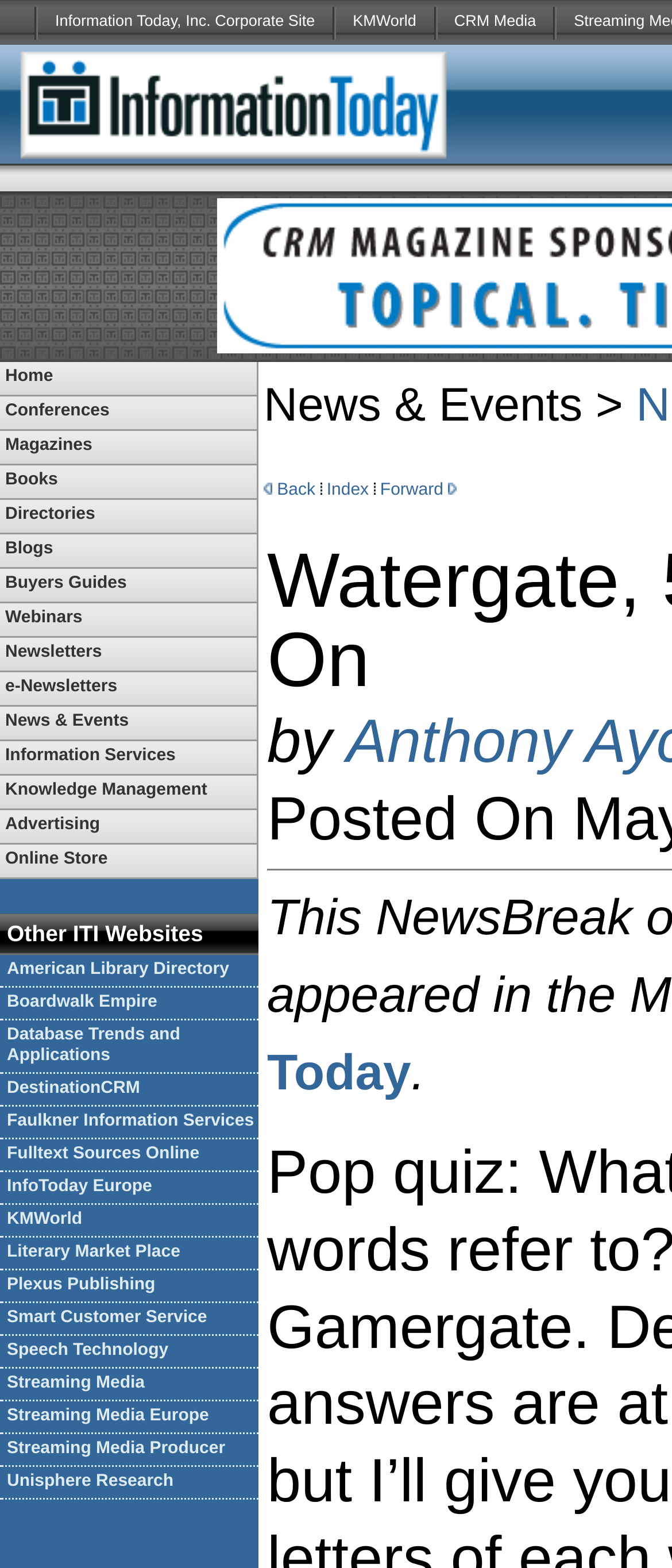Locate the bounding box coordinates of the area where you should click to accomplish the instruction: "Click on Home".

[0.0, 0.231, 0.382, 0.252]